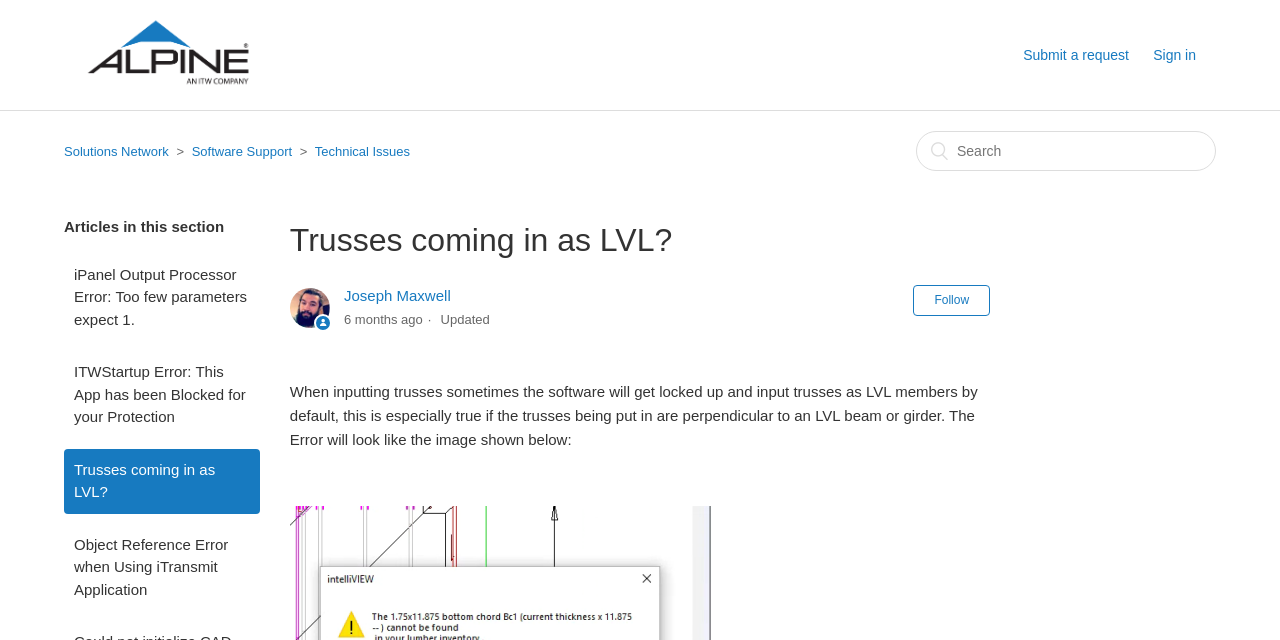Who wrote the article 'Trusses coming in as LVL?'?
Analyze the image and provide a thorough answer to the question.

The article 'Trusses coming in as LVL?' has an author credited as Joseph Maxwell, as indicated by the link 'Joseph Maxwell' below the article title. This suggests that Joseph Maxwell is the author of the article.